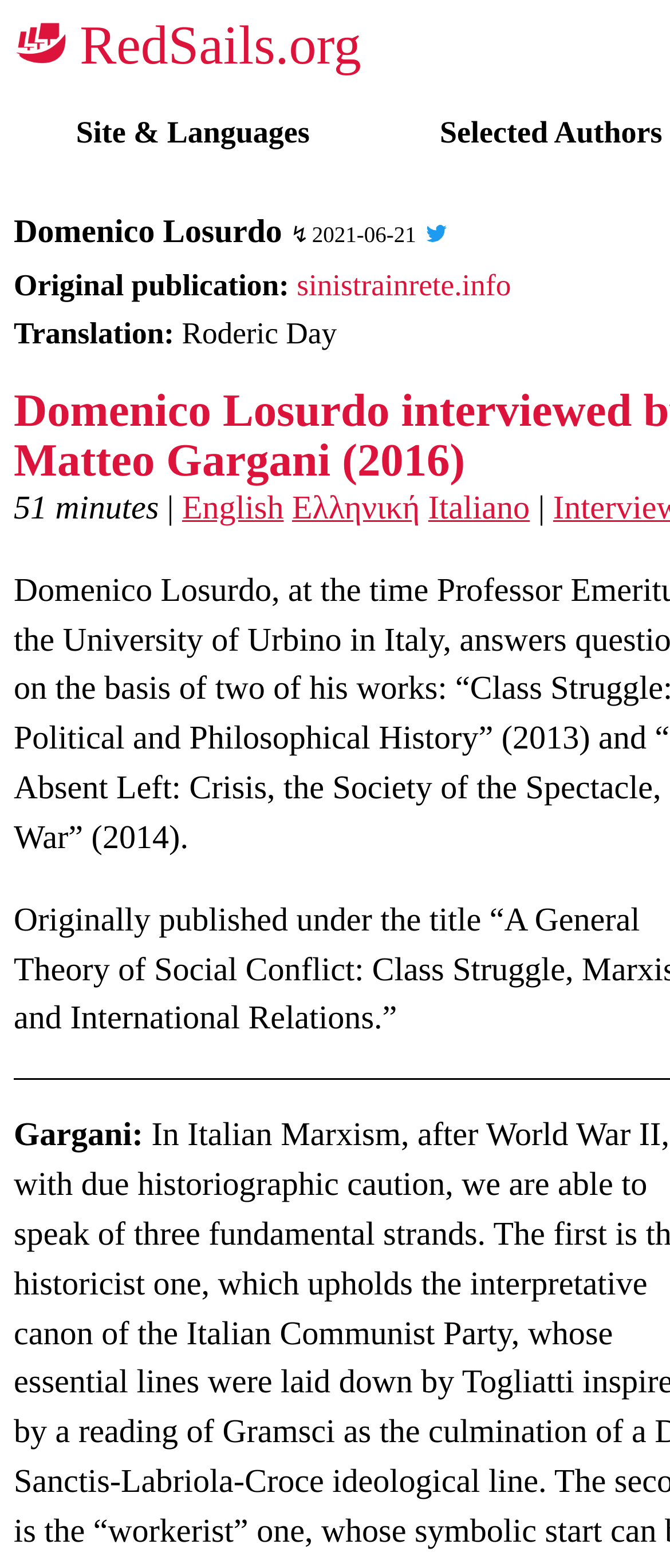What is the date of the interview?
Using the image, elaborate on the answer with as much detail as possible.

I found the answer by looking at the time element under the 'Selected Authors' section. The time element contains the static text '2021-06-21', which suggests that it is the date of the interview.